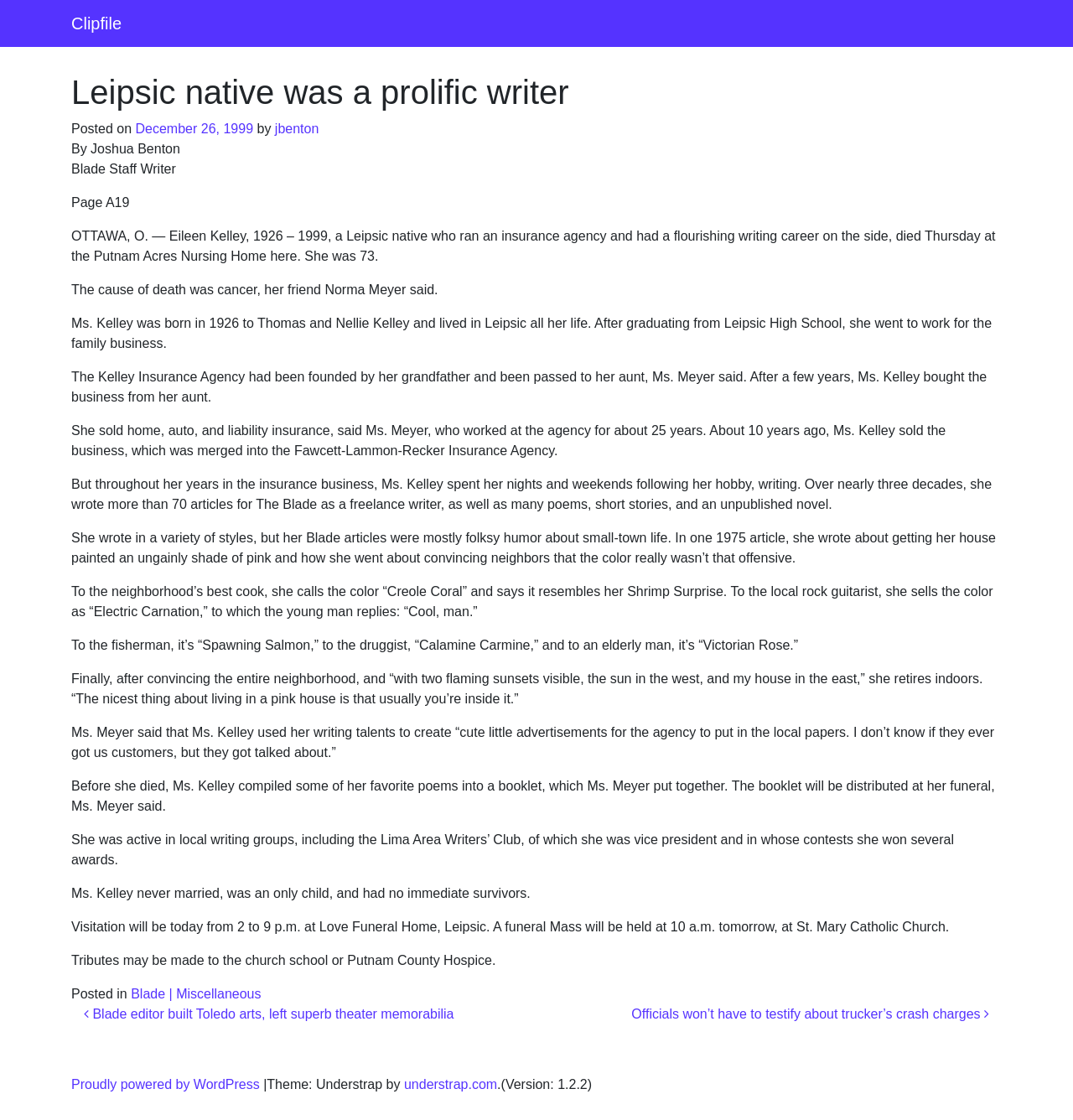Please provide a detailed answer to the question below based on the screenshot: 
Who wrote the article?

The author of the article is mentioned in the byline as 'jbenton', which is a link to the author's profile.